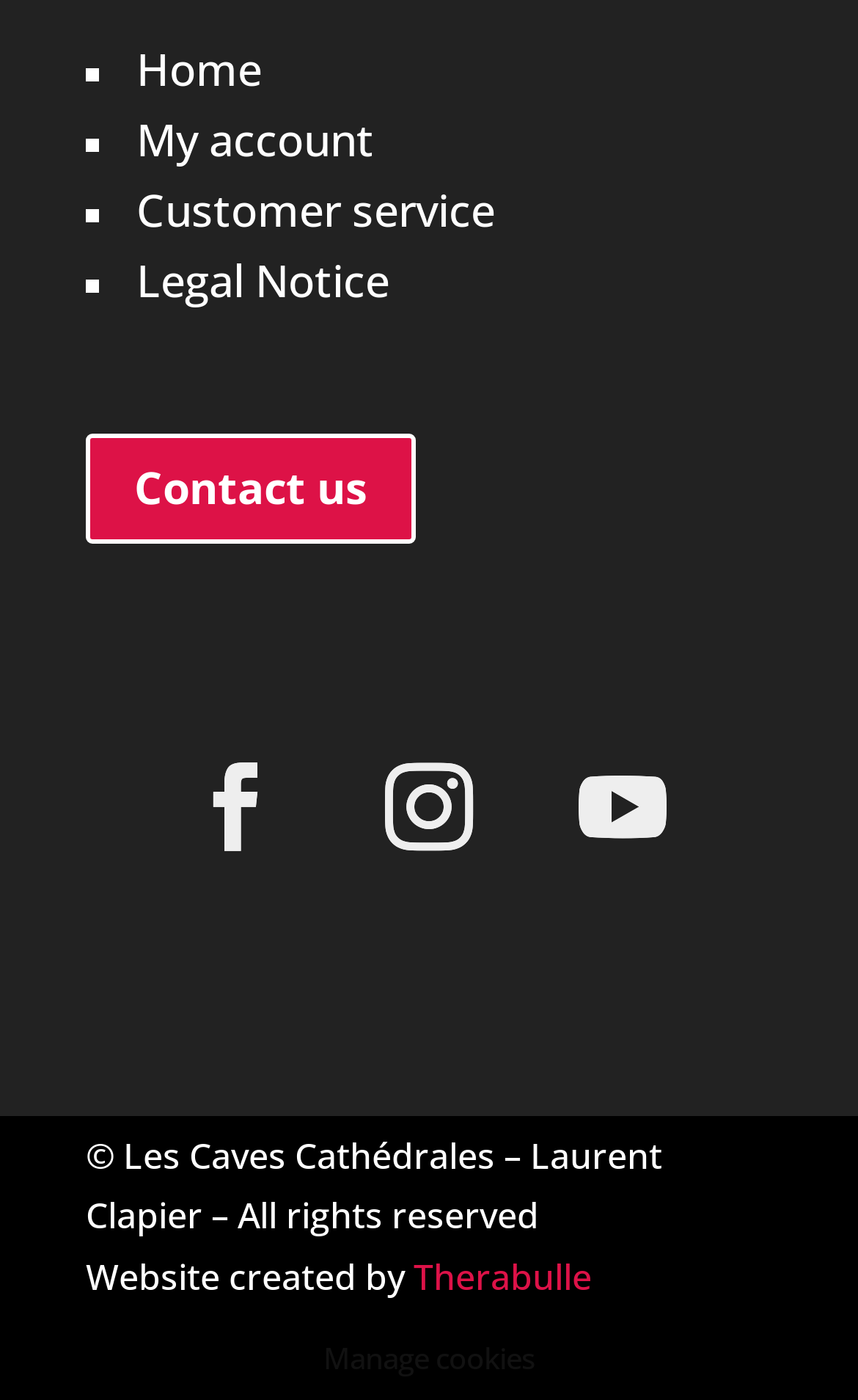From the details in the image, provide a thorough response to the question: How many social media links are there?

I counted the number of social media links in the footer section of the webpage, which are represented by three icons.